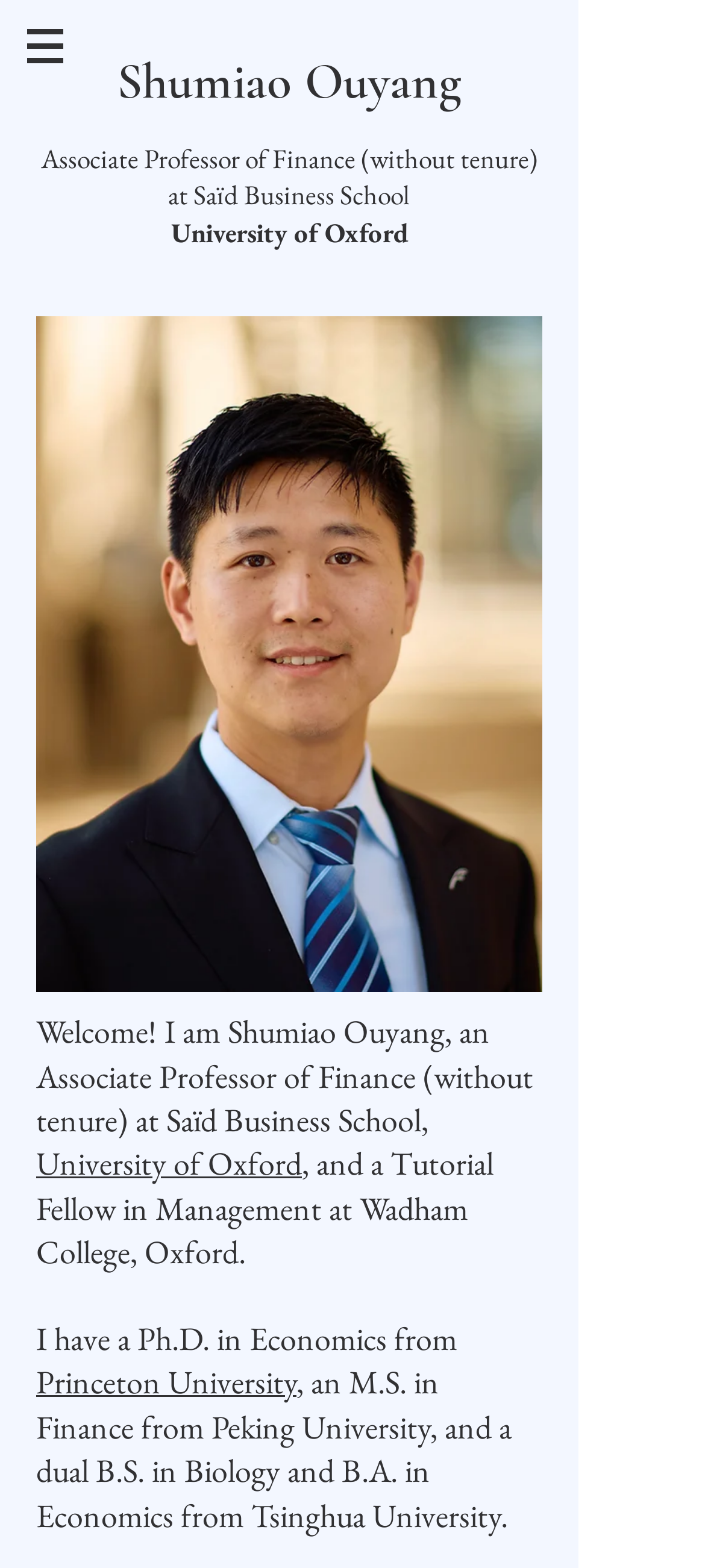What is the name of the business school where Shumiao Ouyang works?
Refer to the image and answer the question using a single word or phrase.

Saïd Business School